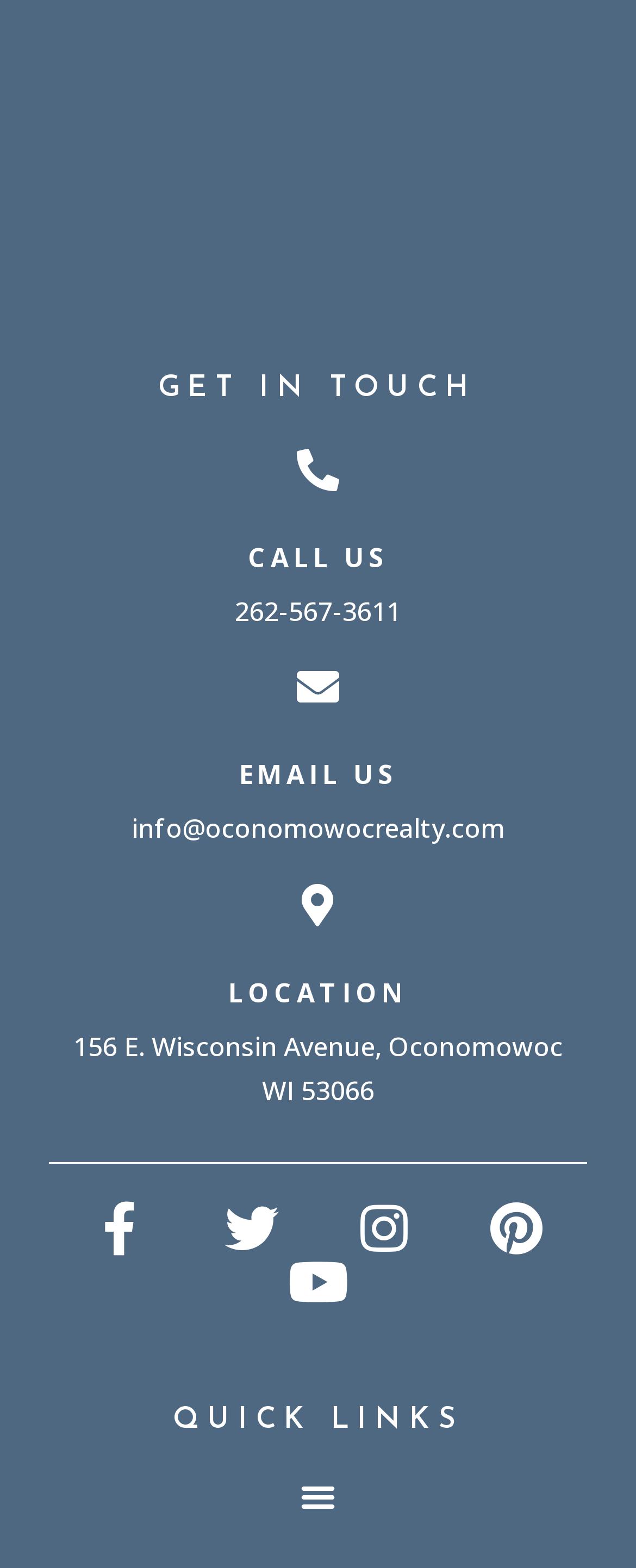Determine the bounding box for the UI element as described: "Pinterest". The coordinates should be represented as four float numbers between 0 and 1, formatted as [left, top, right, bottom].

[0.769, 0.767, 0.854, 0.801]